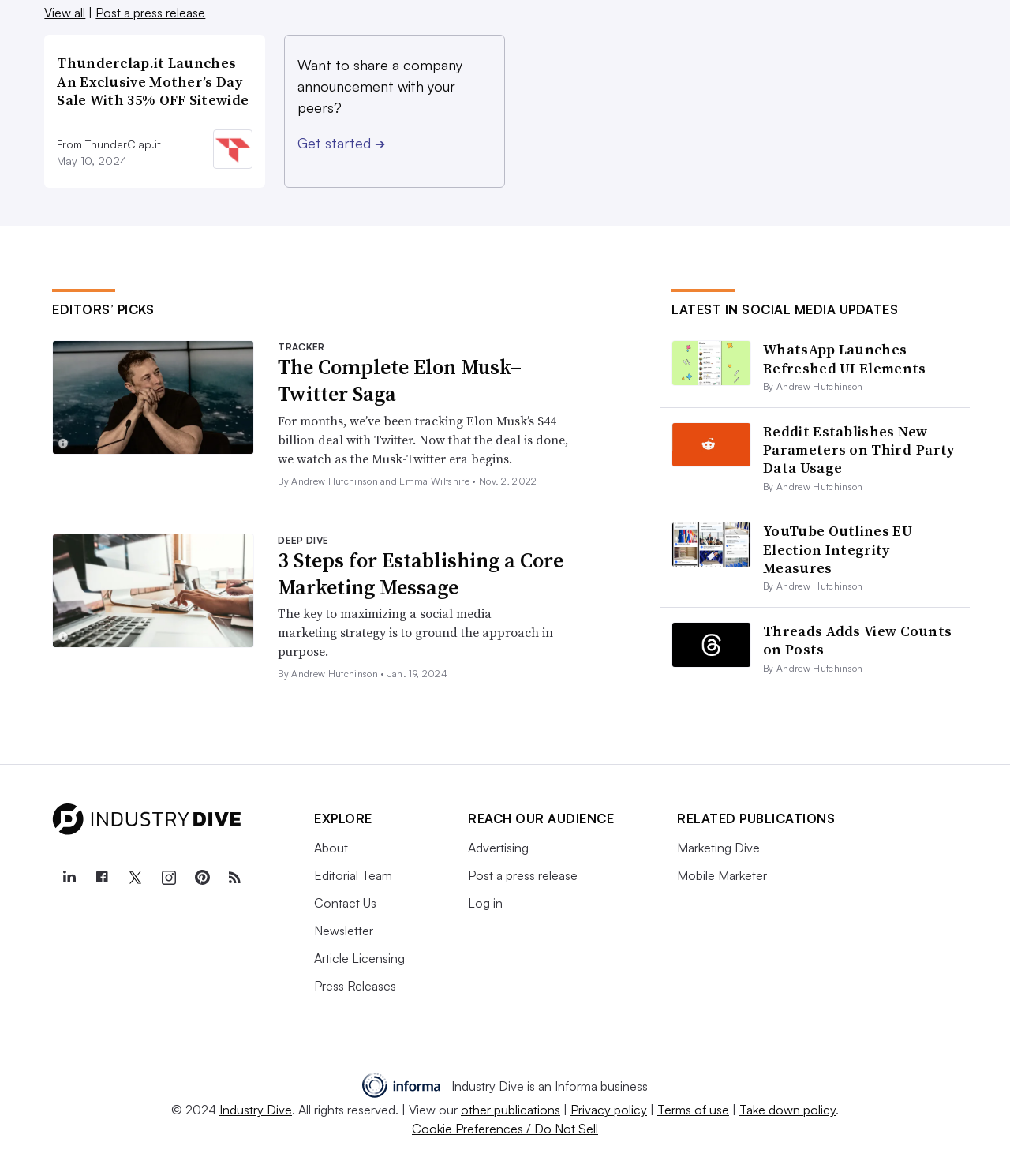What is the name of the publication that is related to this website?
Provide a one-word or short-phrase answer based on the image.

Marketing Dive